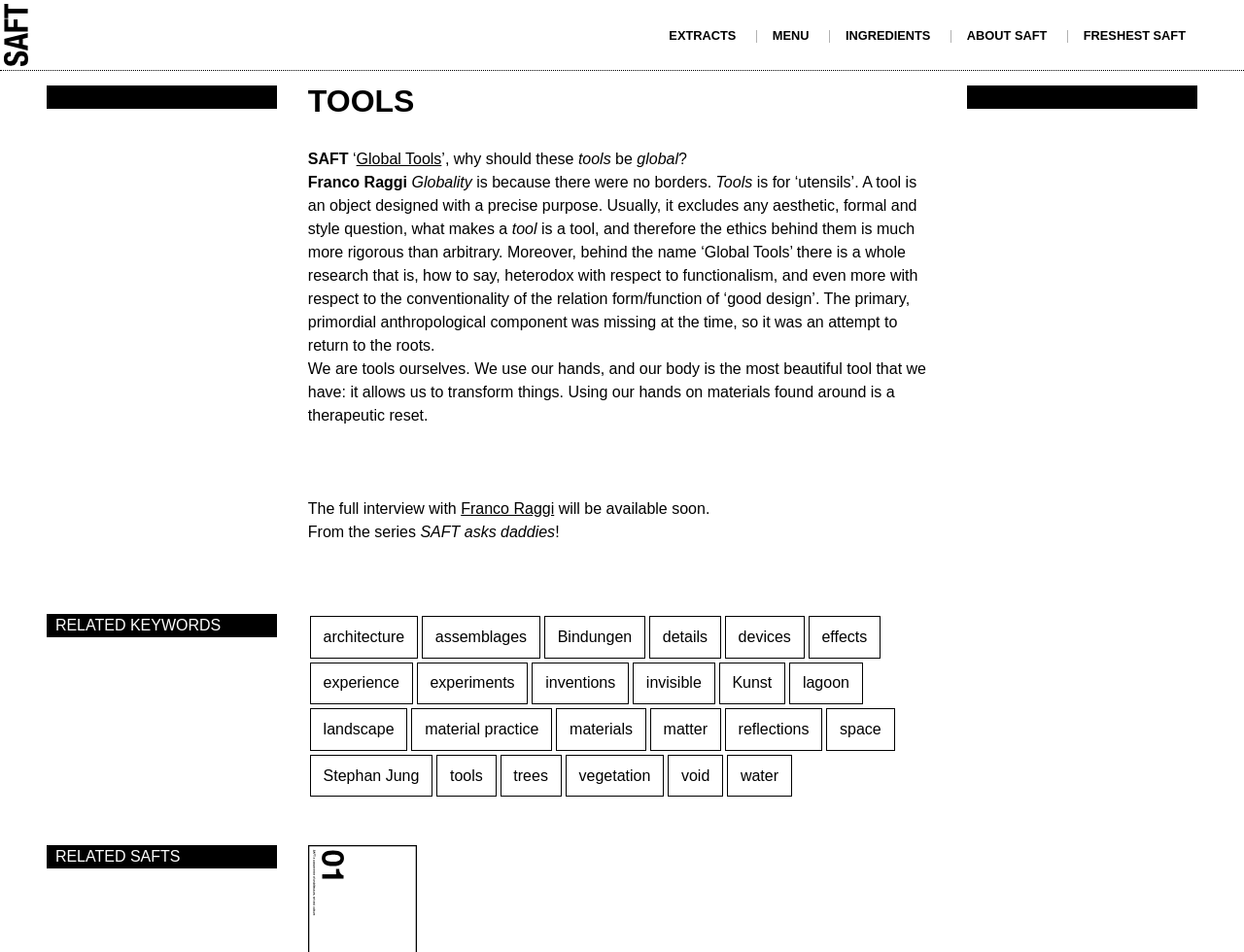What is the purpose of the tools mentioned on this webpage?
Based on the screenshot, provide your answer in one word or phrase.

To transform things